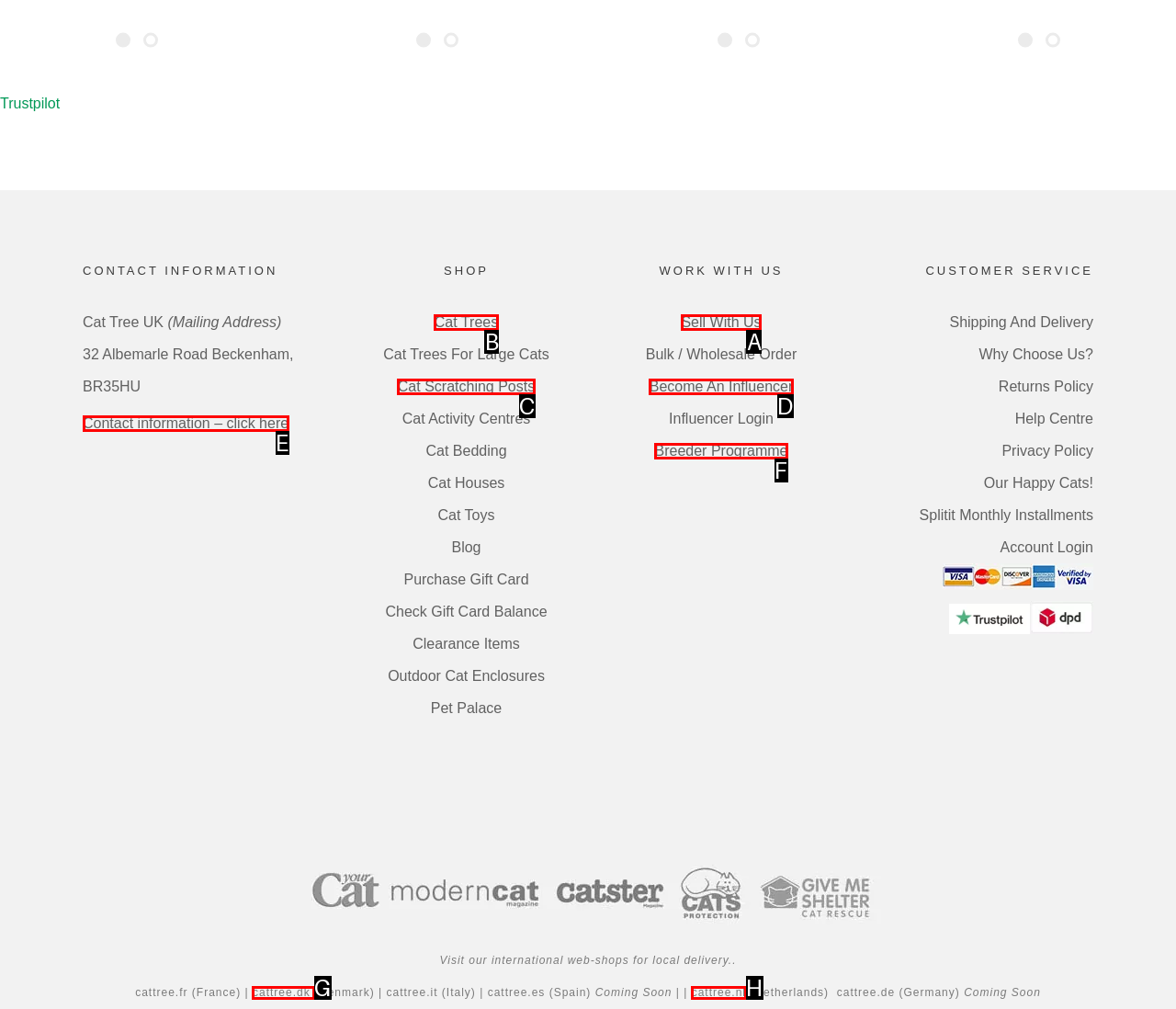Which option should be clicked to execute the following task: View Cat Trees? Respond with the letter of the selected option.

B